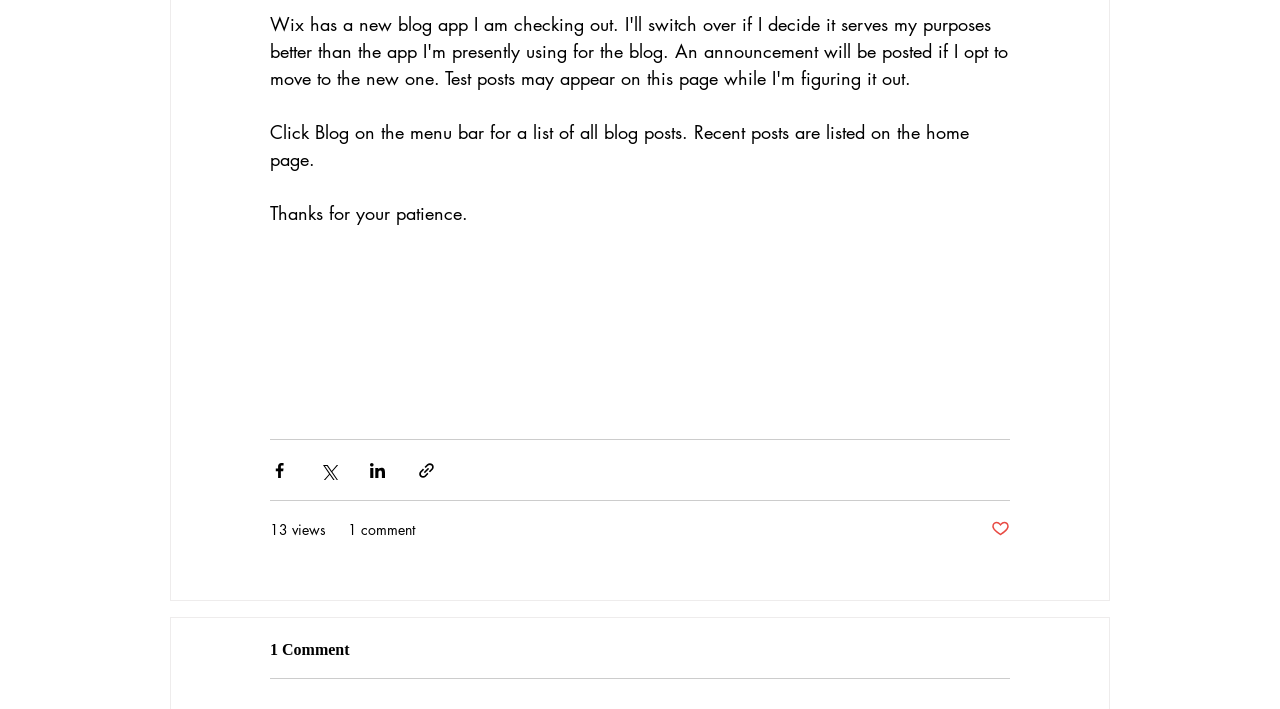Locate the bounding box of the UI element based on this description: "13 views". Provide four float numbers between 0 and 1 as [left, top, right, bottom].

[0.211, 0.732, 0.255, 0.762]